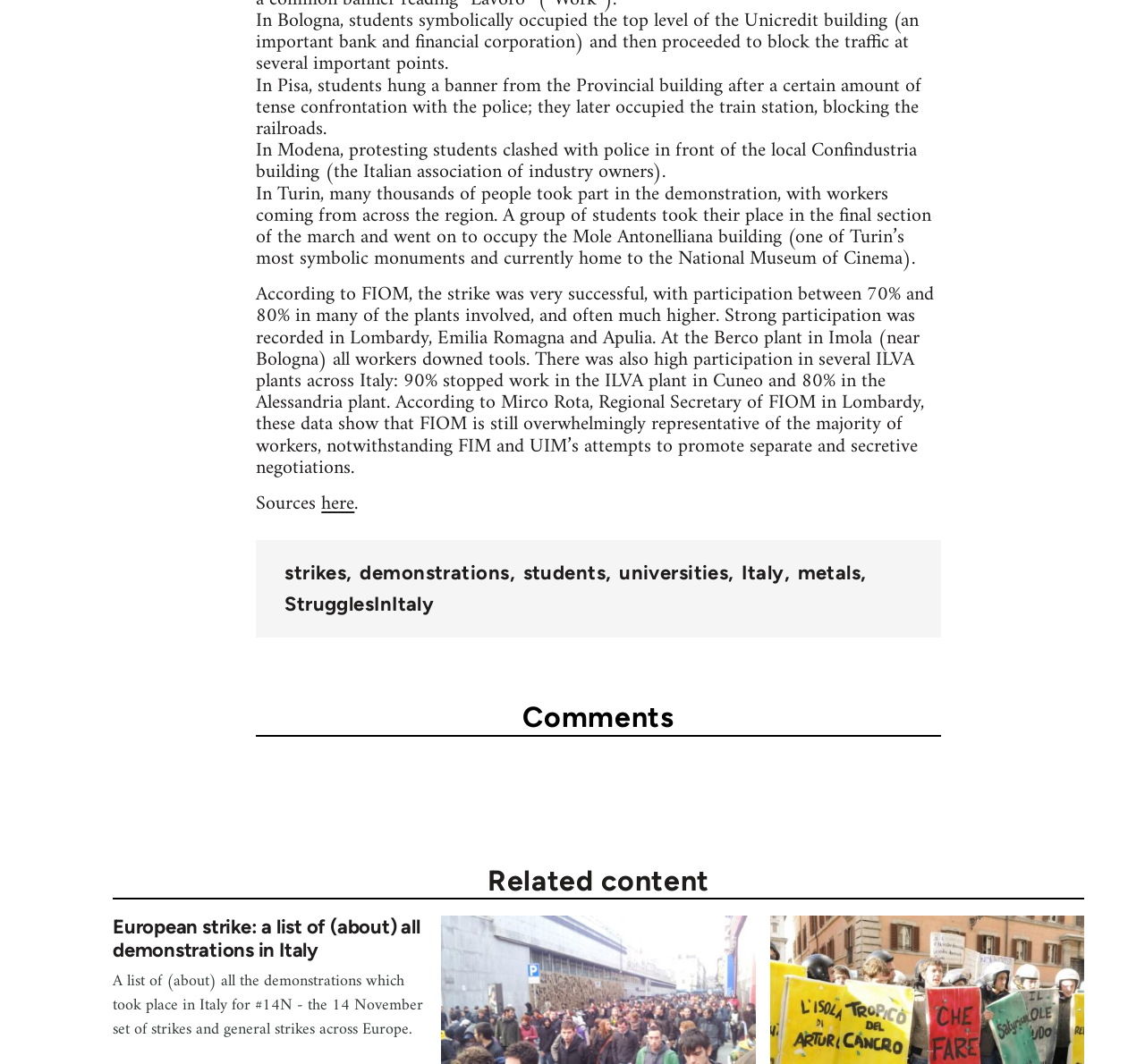Please provide a comprehensive response to the question below by analyzing the image: 
What did students symbolically occupy in Bologna?

According to the StaticText element with bounding box coordinates [0.224, 0.003, 0.803, 0.077], students symbolically occupied the top level of the Unicredit building in Bologna.